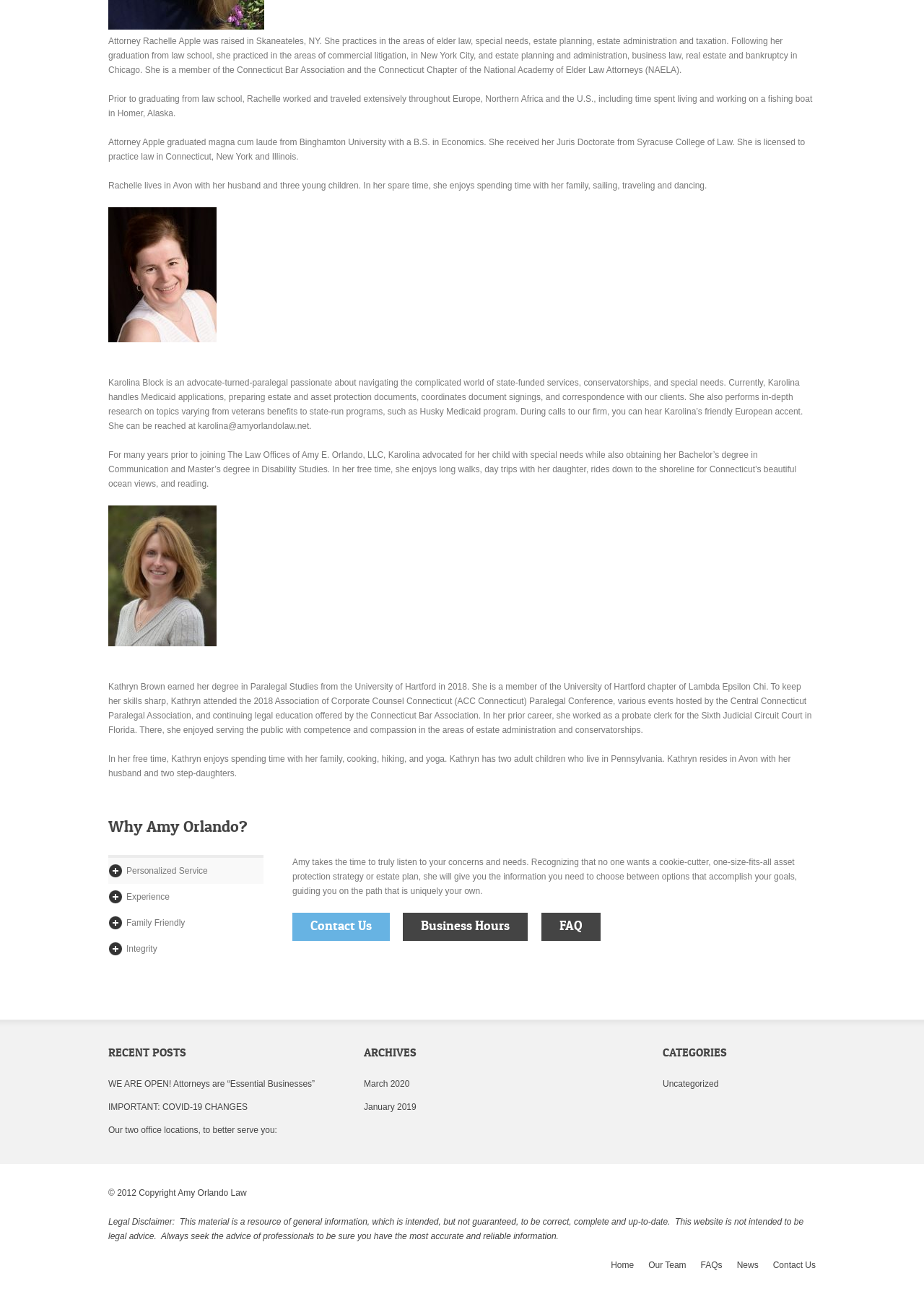Please determine the bounding box coordinates of the section I need to click to accomplish this instruction: "Click on 'Contact Us'".

[0.316, 0.705, 0.422, 0.727]